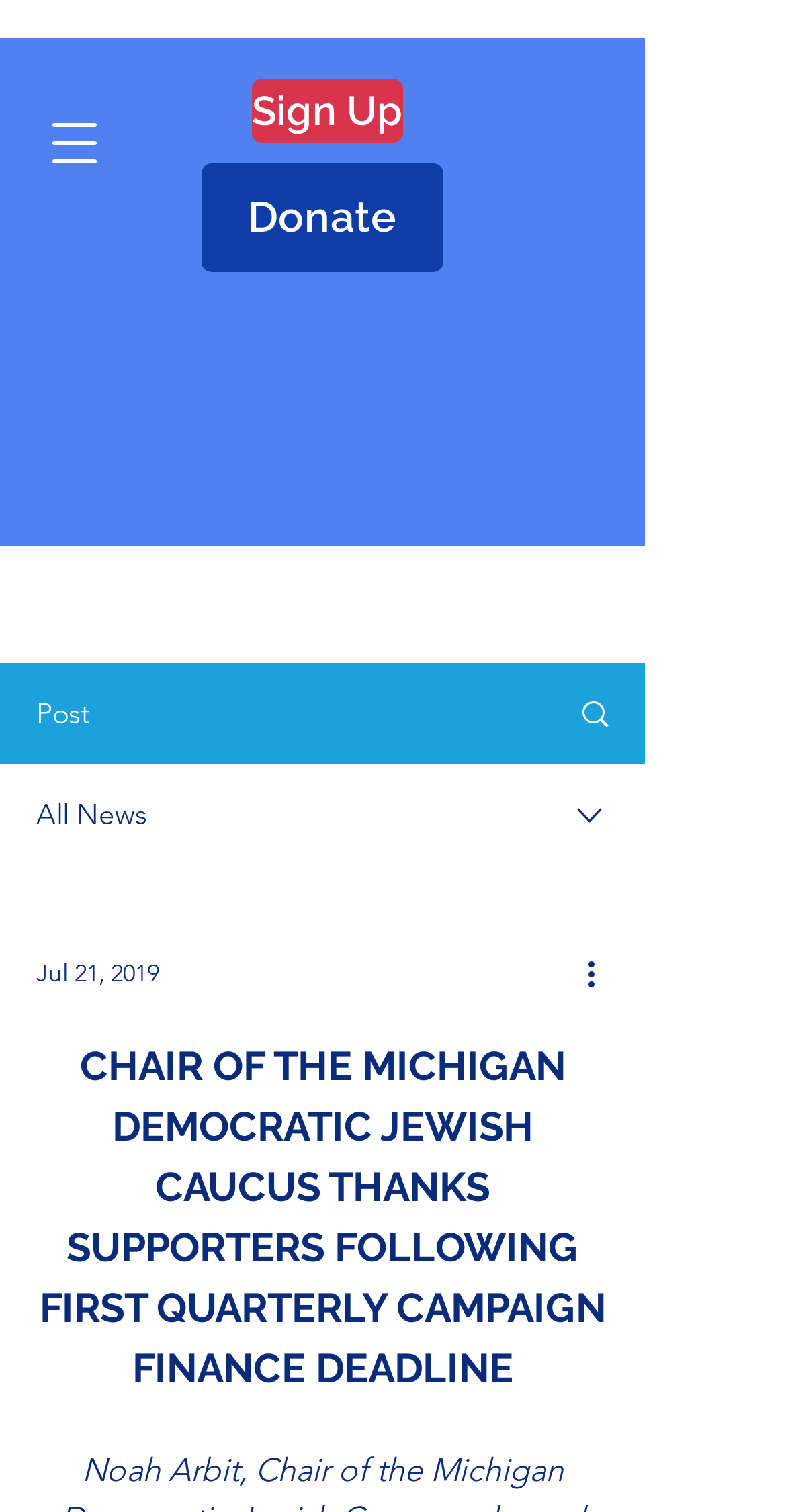Determine the bounding box for the UI element that matches this description: "en@yienpro.com".

None